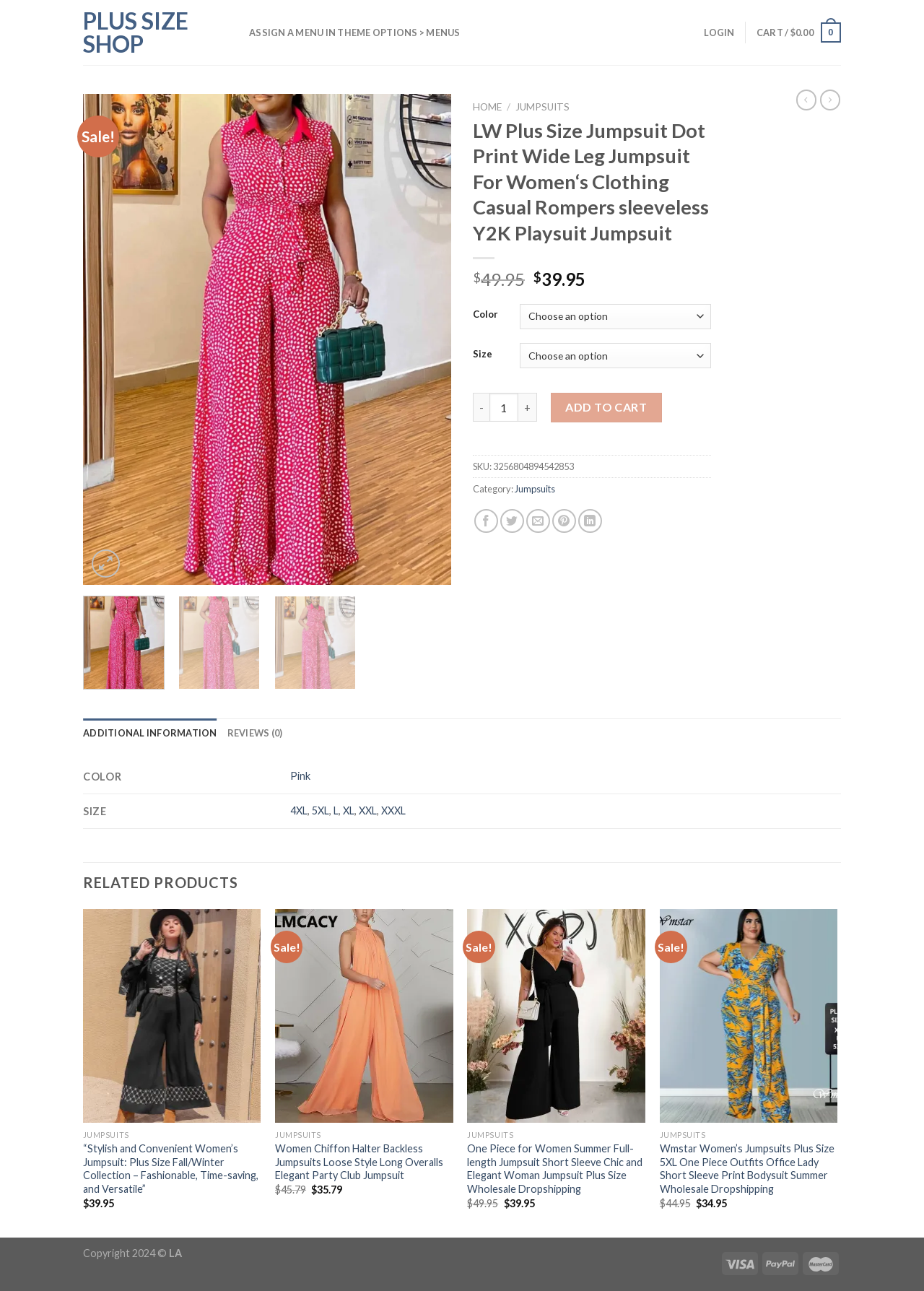Identify the bounding box for the described UI element: "Add to cart".

[0.596, 0.304, 0.716, 0.327]